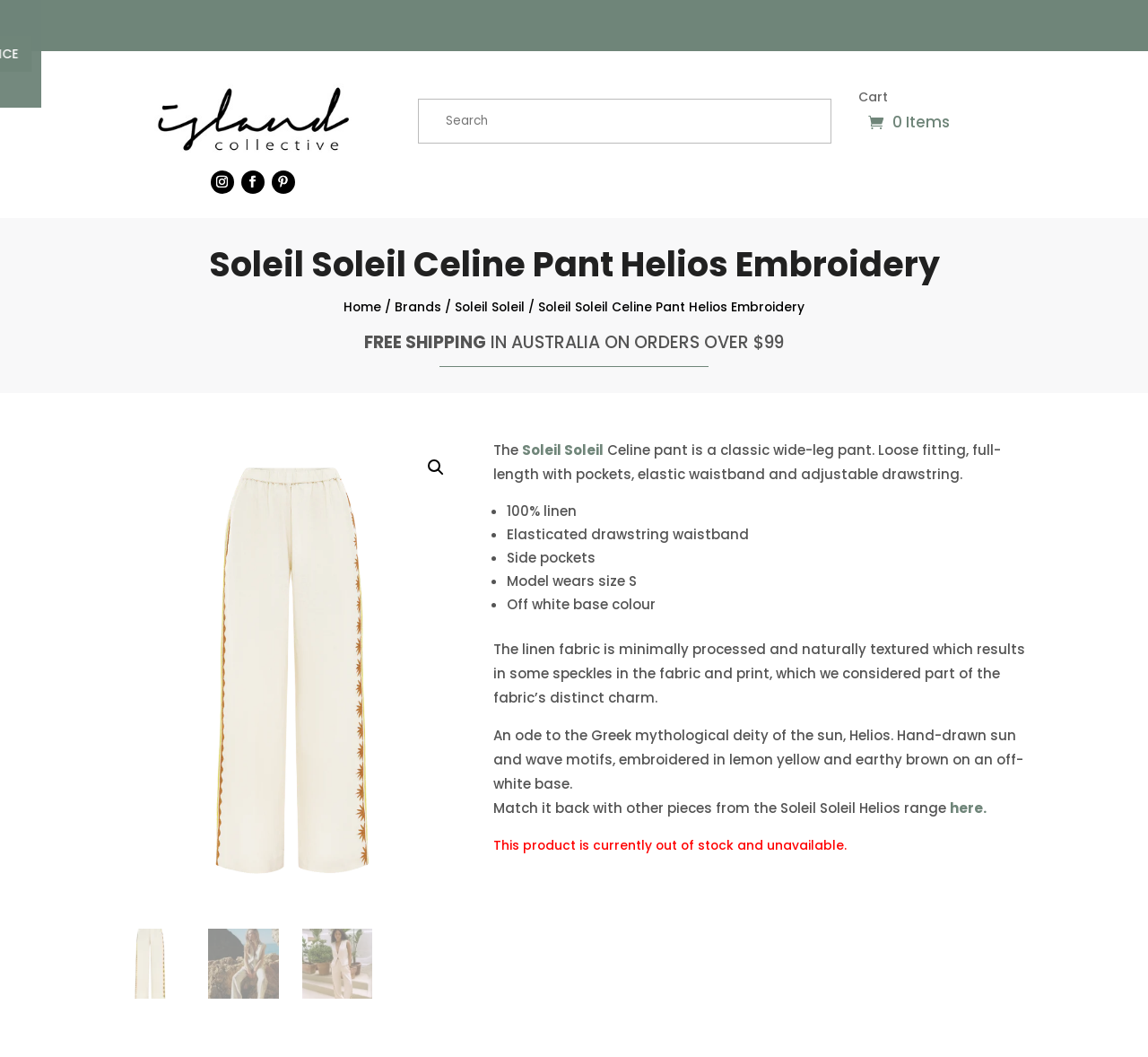Please find the bounding box coordinates of the element's region to be clicked to carry out this instruction: "Click on the 'SHOP ALL' menu item".

[0.188, 0.0, 0.274, 0.034]